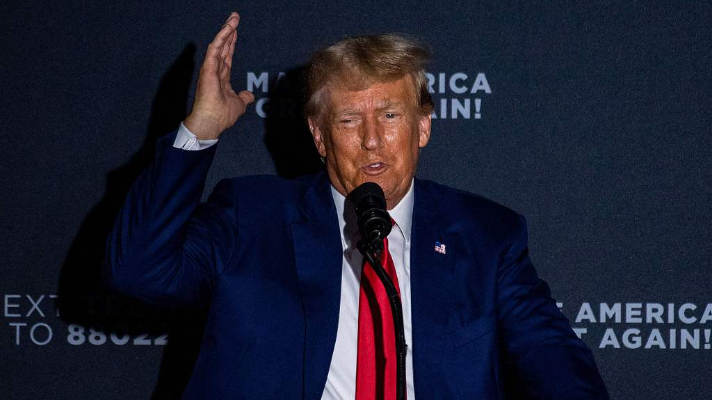What is written on the backdrop behind Donald Trump?
Refer to the screenshot and answer in one word or phrase.

MAKE AMERICA GREAT AGAIN!